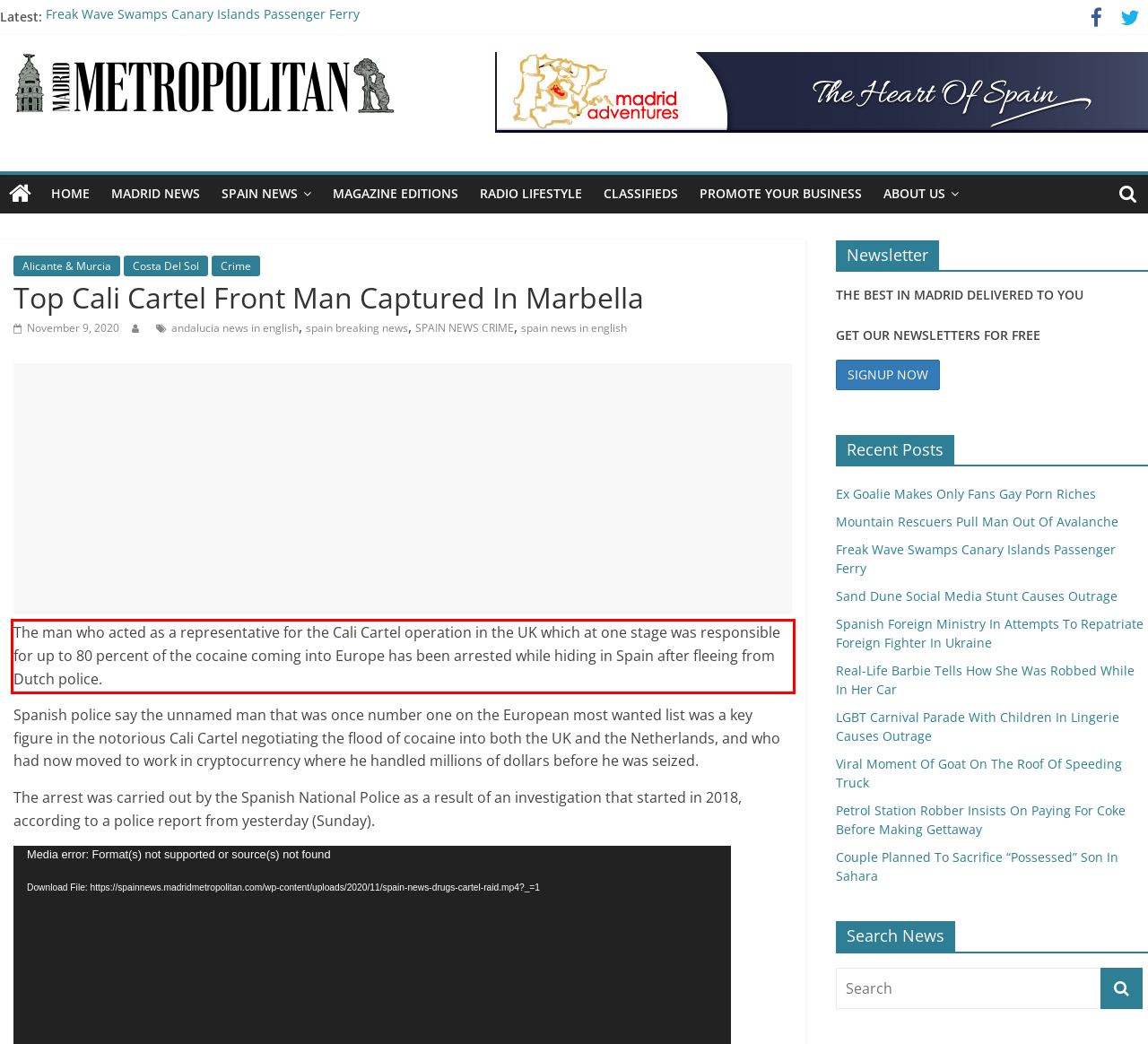Look at the screenshot of the webpage, locate the red rectangle bounding box, and generate the text content that it contains.

The man who acted as a representative for the Cali Cartel operation in the UK which at one stage was responsible for up to 80 percent of the cocaine coming into Europe has been arrested while hiding in Spain after fleeing from Dutch police.